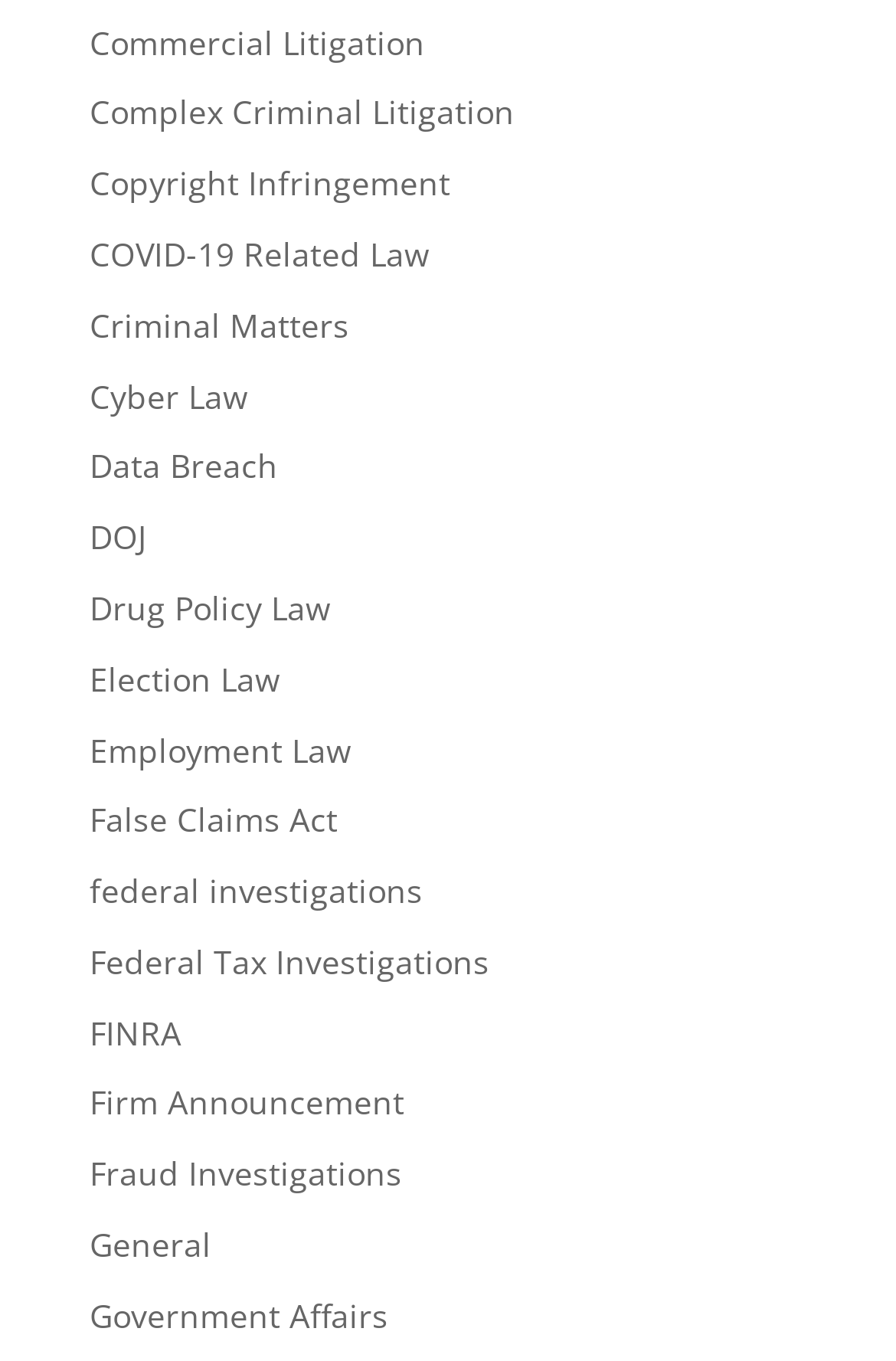Specify the bounding box coordinates of the element's region that should be clicked to achieve the following instruction: "Explore Employment Law". The bounding box coordinates consist of four float numbers between 0 and 1, in the format [left, top, right, bottom].

[0.1, 0.534, 0.392, 0.566]